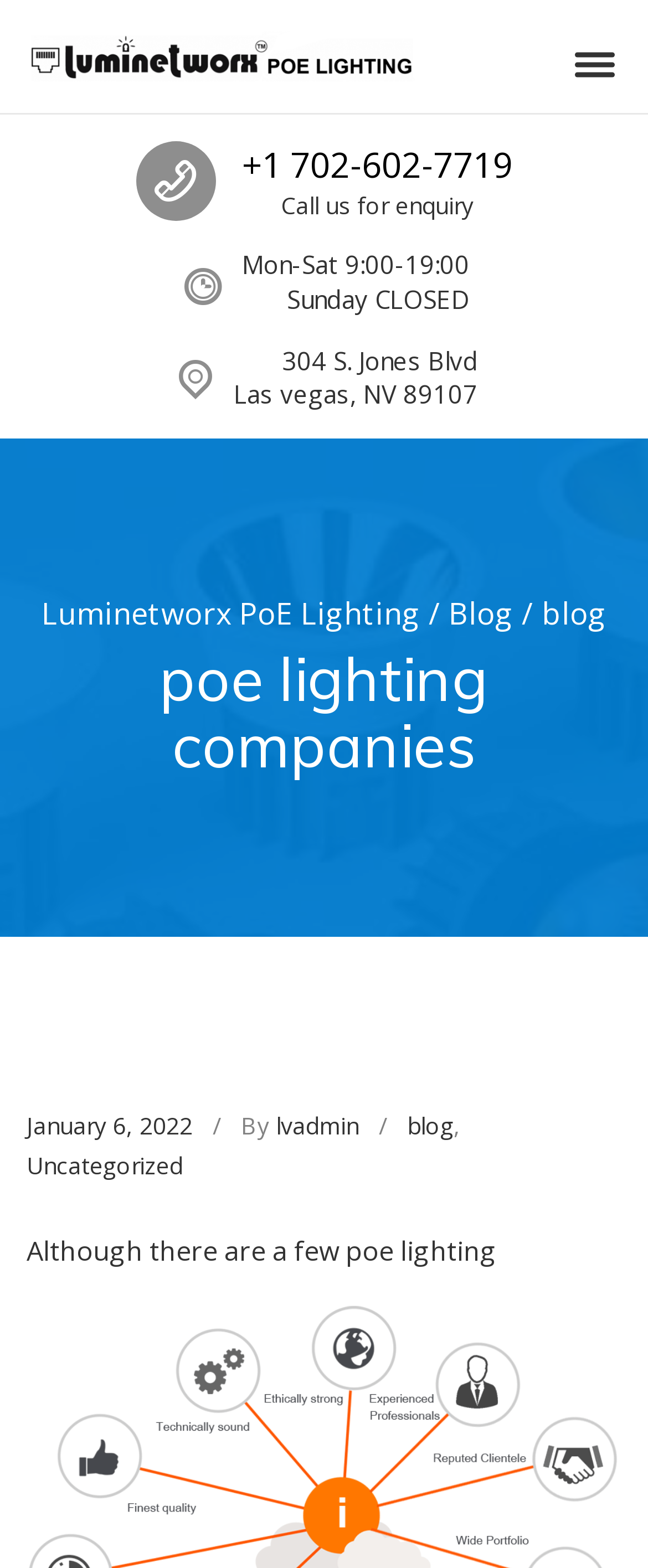Please identify the bounding box coordinates of where to click in order to follow the instruction: "Go to Home".

None